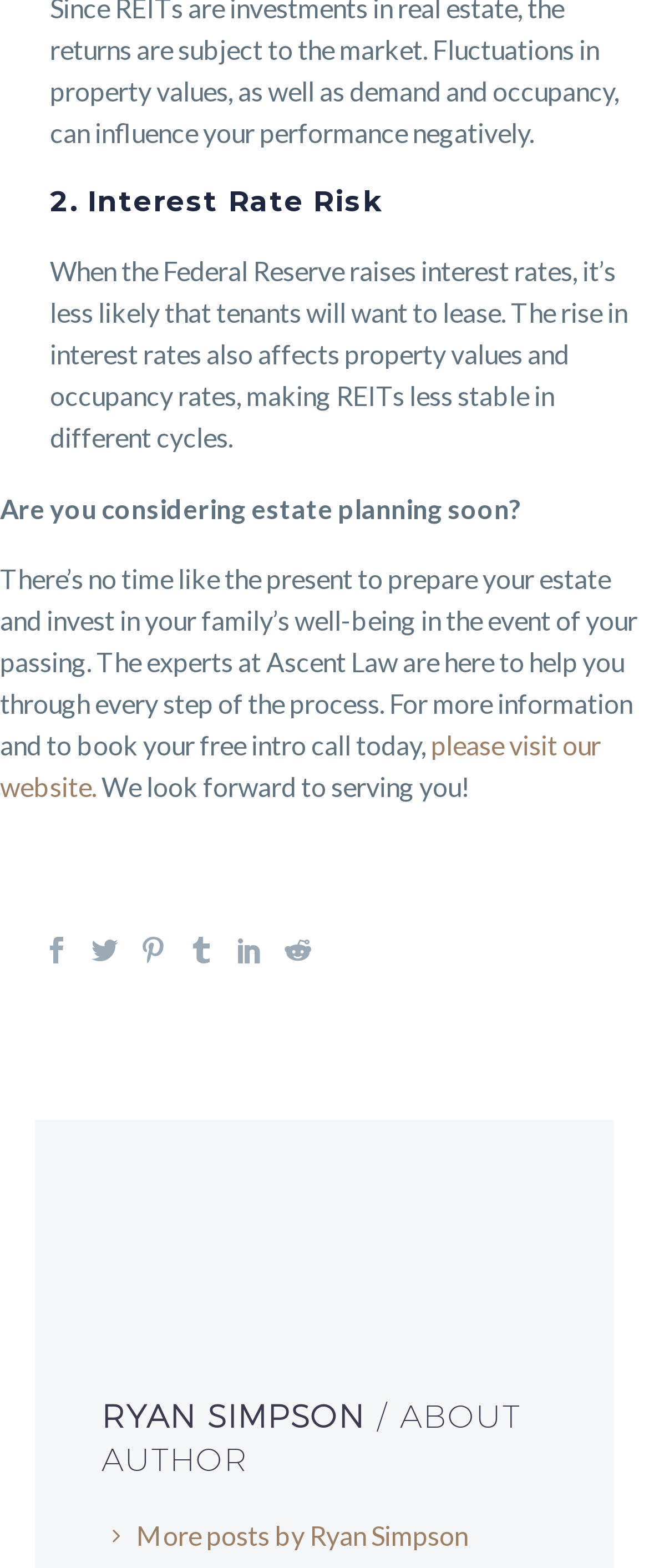What is the topic of interest rate risk?
Look at the image and answer with only one word or phrase.

REITs